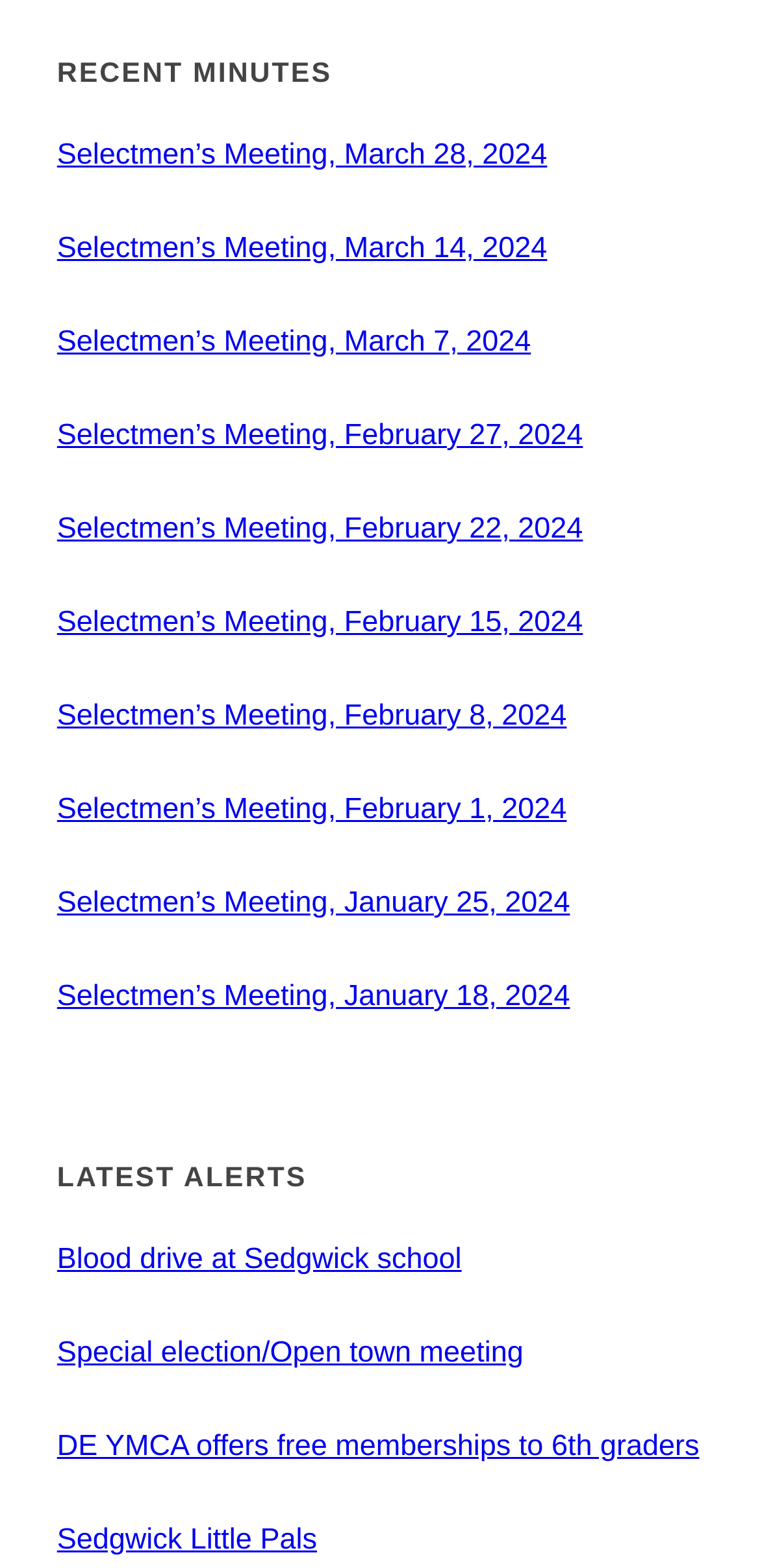Please mark the clickable region by giving the bounding box coordinates needed to complete this instruction: "Open Selectmen’s Meeting, February 1, 2024".

[0.075, 0.499, 0.925, 0.533]